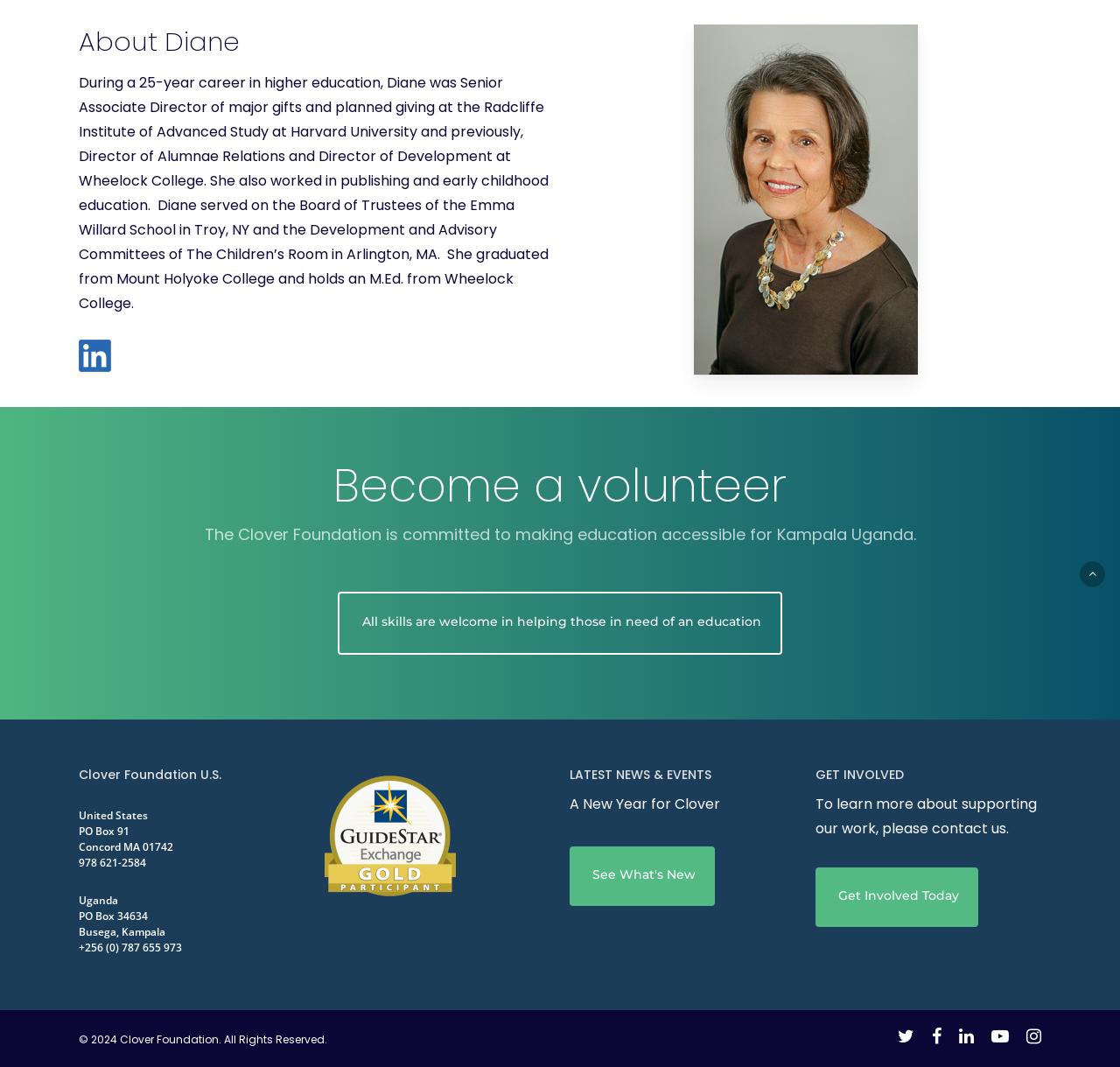Predict the bounding box of the UI element that fits this description: "twitter".

[0.802, 0.963, 0.816, 0.983]